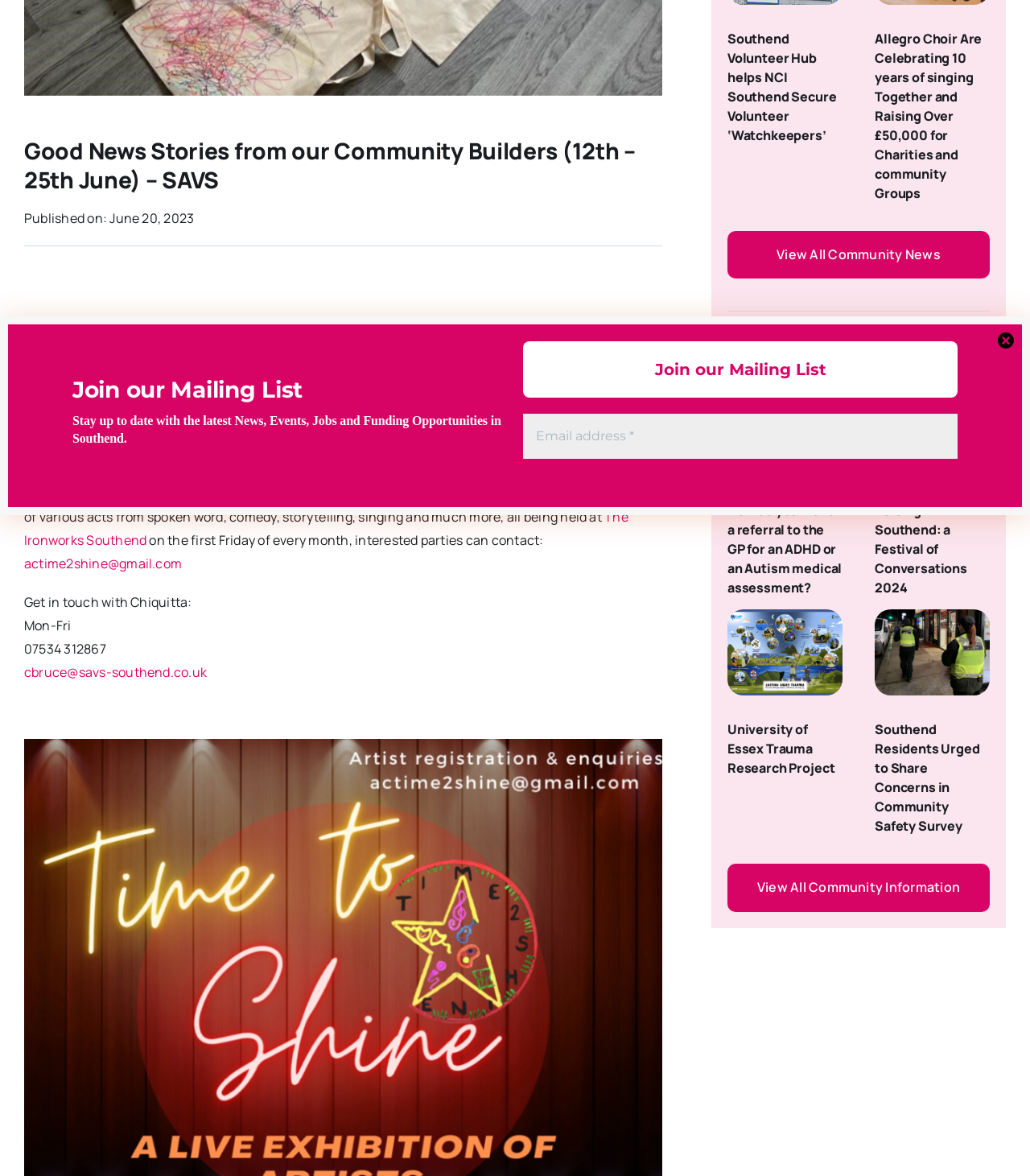Find and provide the bounding box coordinates for the UI element described with: "View all Community News".

[0.706, 0.196, 0.961, 0.237]